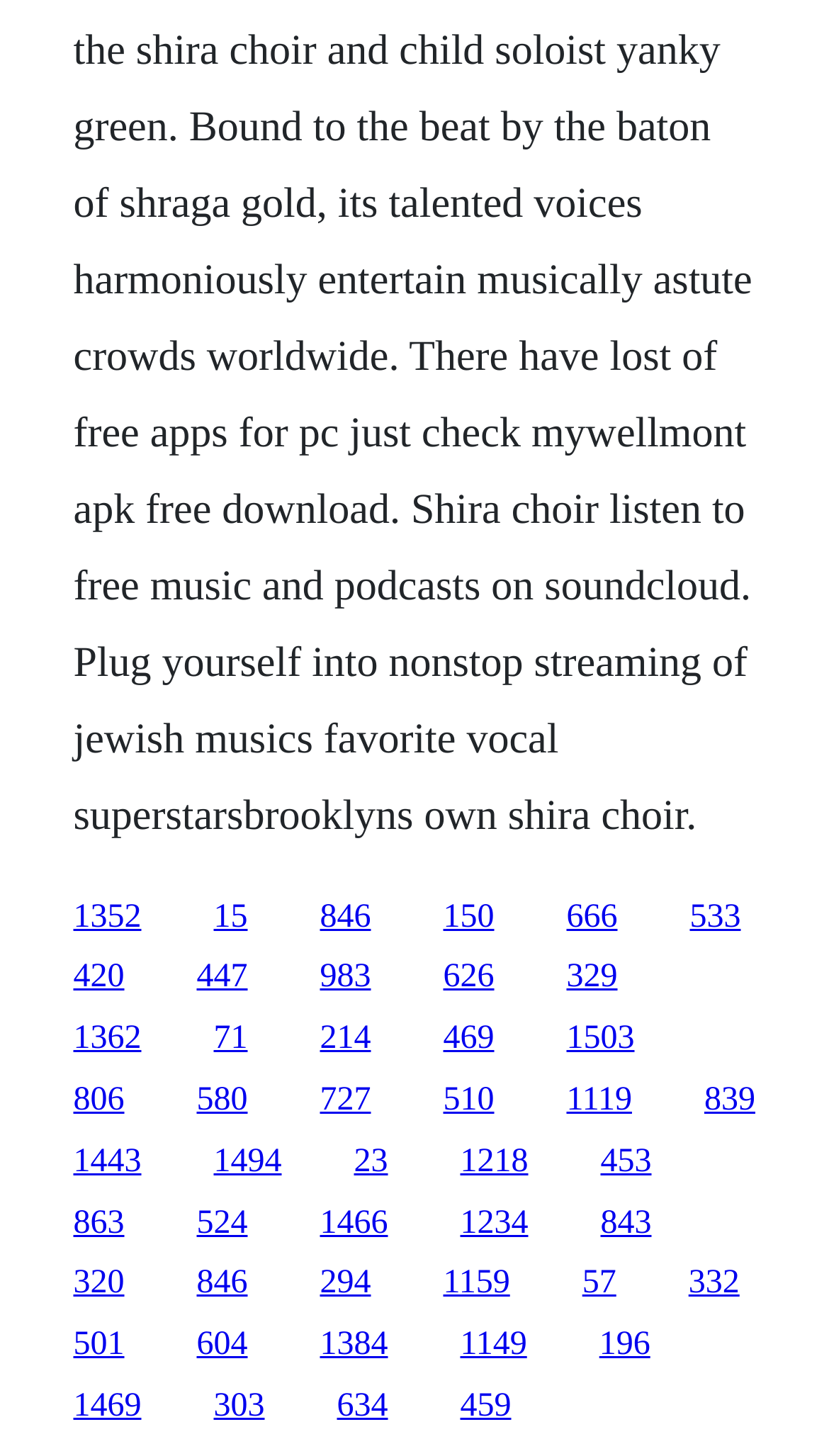Please identify the bounding box coordinates of the clickable area that will allow you to execute the instruction: "click the first link".

[0.088, 0.617, 0.171, 0.642]